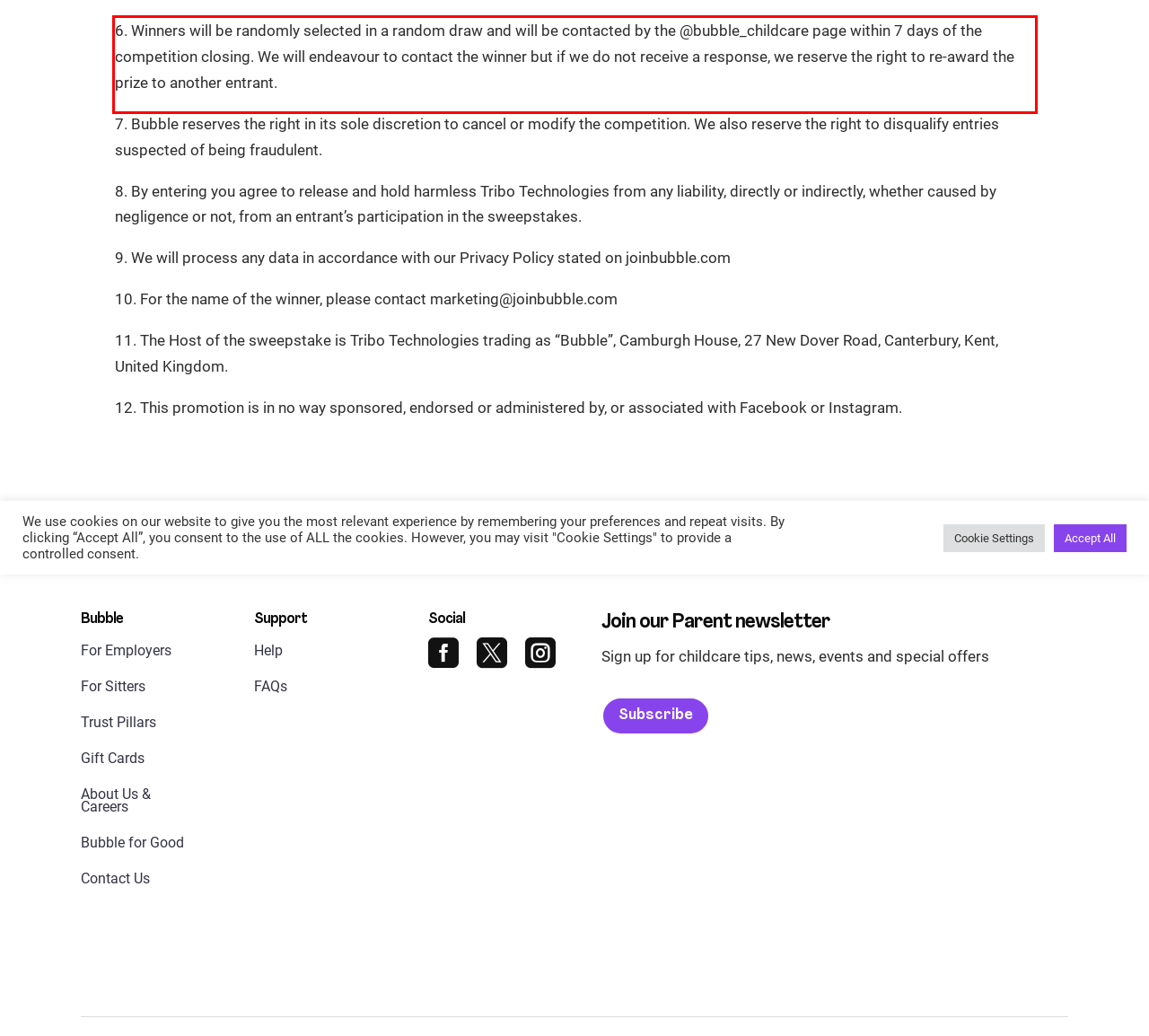From the screenshot of the webpage, locate the red bounding box and extract the text contained within that area.

6. Winners will be randomly selected in a random draw and will be contacted by the @bubble_childcare page within 7 days of the competition closing. We will endeavour to contact the winner but if we do not receive a response, we reserve the right to re-award the prize to another entrant.